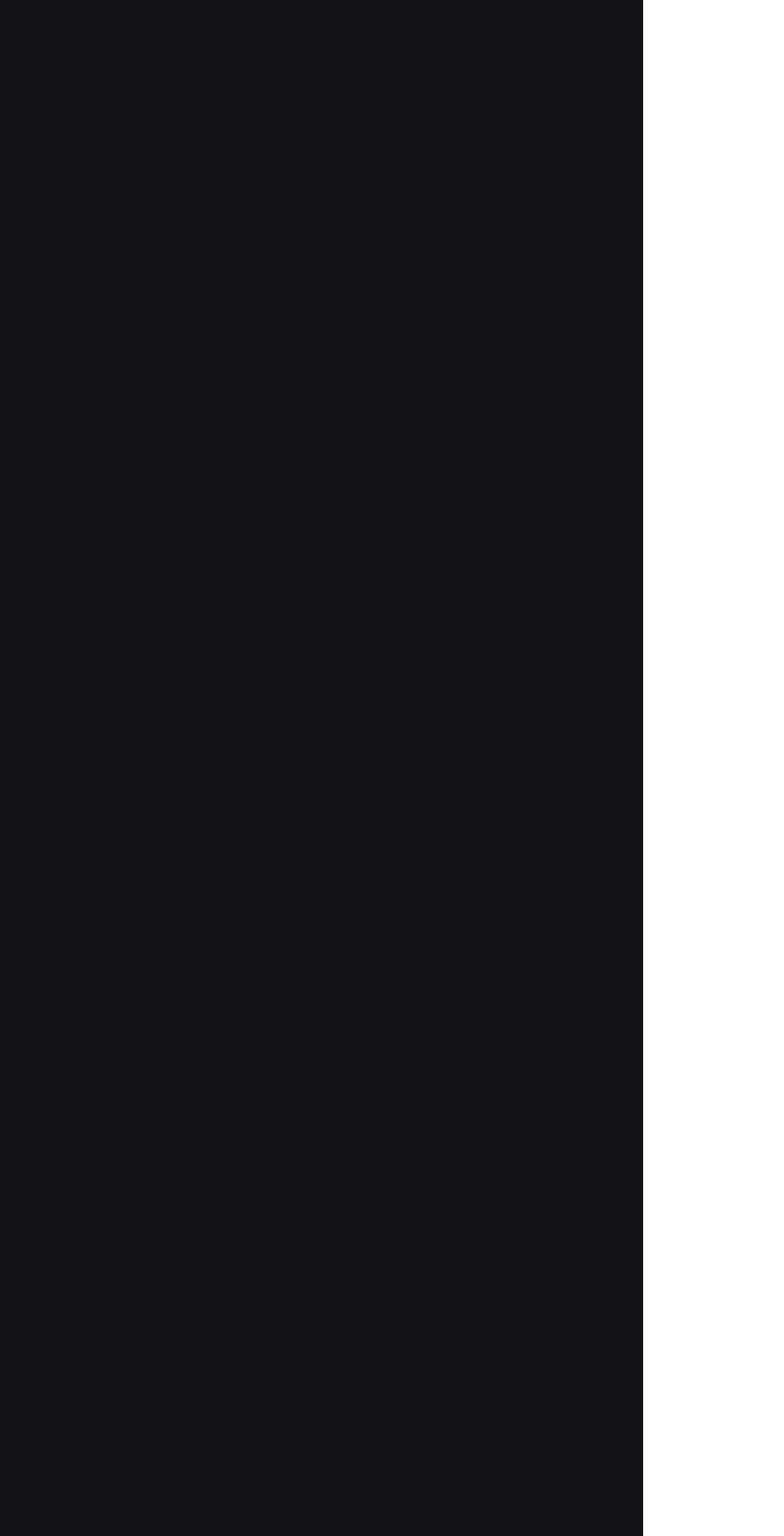Look at the image and write a detailed answer to the question: 
How many social media platforms are listed?

The number of social media platforms listed is 4, which can be determined by counting the link elements within the list element with ID 216 and bounding box coordinates [0.231, 0.83, 0.603, 0.863], specifically the links to Instagram, LinkedIn, Facebook, and Twitter.